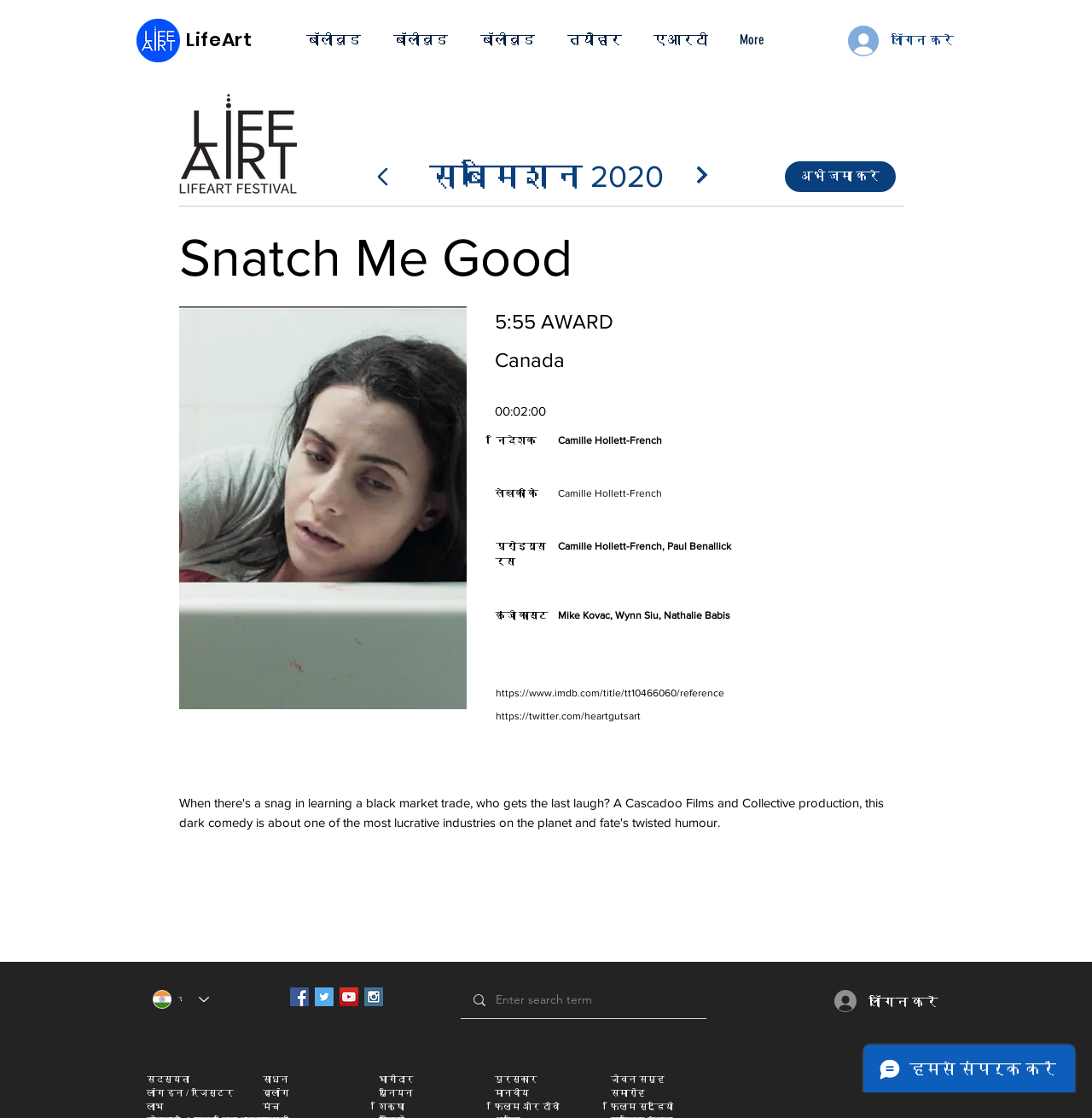Please identify the bounding box coordinates of where to click in order to follow the instruction: "Click the login button".

[0.766, 0.018, 0.884, 0.055]